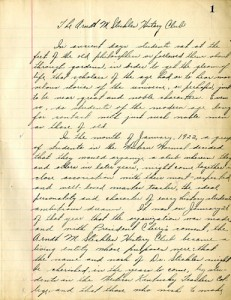What is the purpose of the Arndt Stickles History Club?
Using the details from the image, give an elaborate explanation to answer the question.

The caption implies that the club's purpose is to preserve historical records and foster academic dialogue among its members, as evident from the narrative on the page that highlights their commitment to these endeavors.